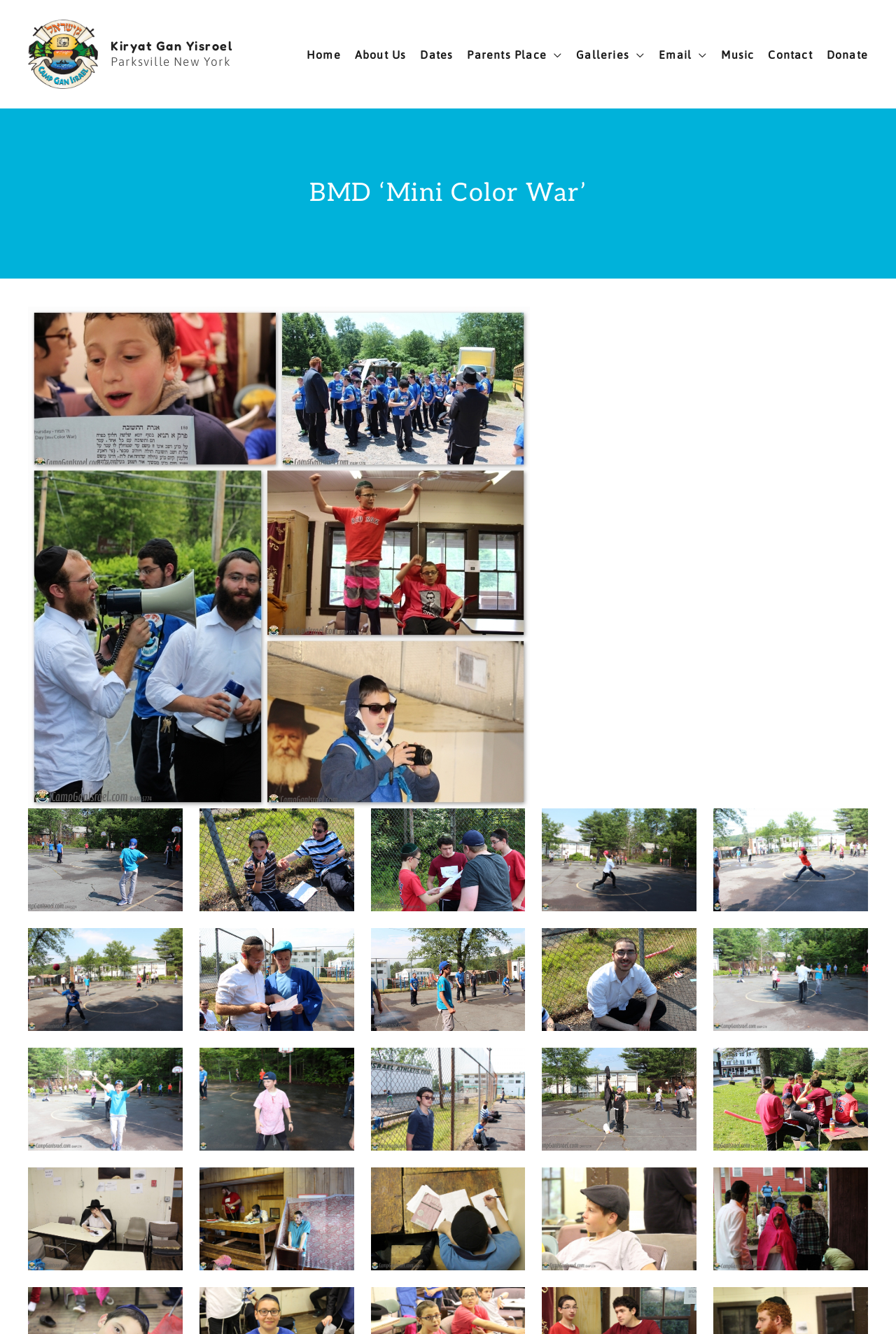How many figures are there in the webpage?
Utilize the information in the image to give a detailed answer to the question.

The figures can be found in the figure elements which are located below the heading element 'BMD ‘Mini Color War’'. There are 18 figures in total, each representing a different image or graphic.